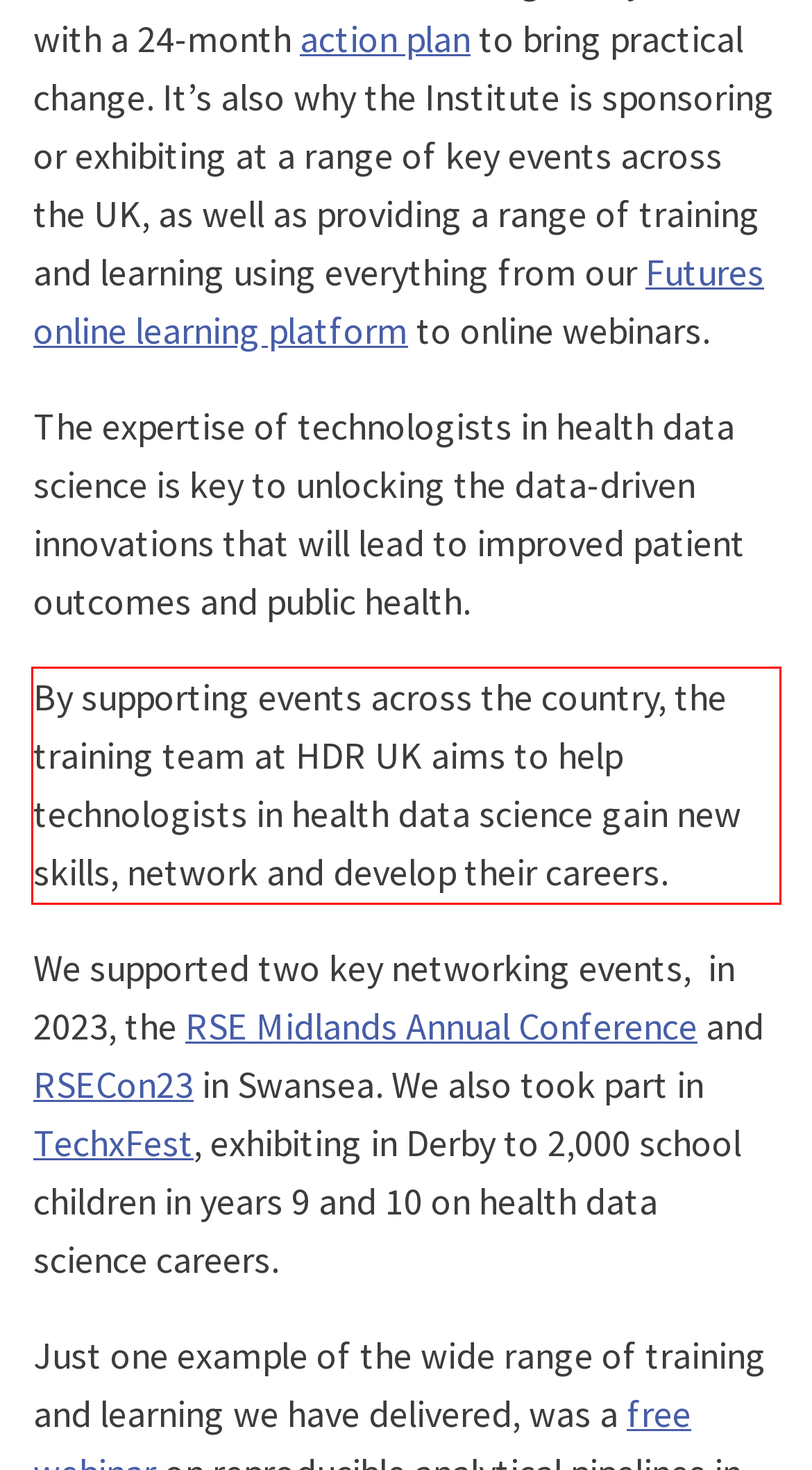Examine the screenshot of the webpage, locate the red bounding box, and perform OCR to extract the text contained within it.

By supporting events across the country, the training team at HDR UK aims to help technologists in health data science gain new skills, network and develop their careers.